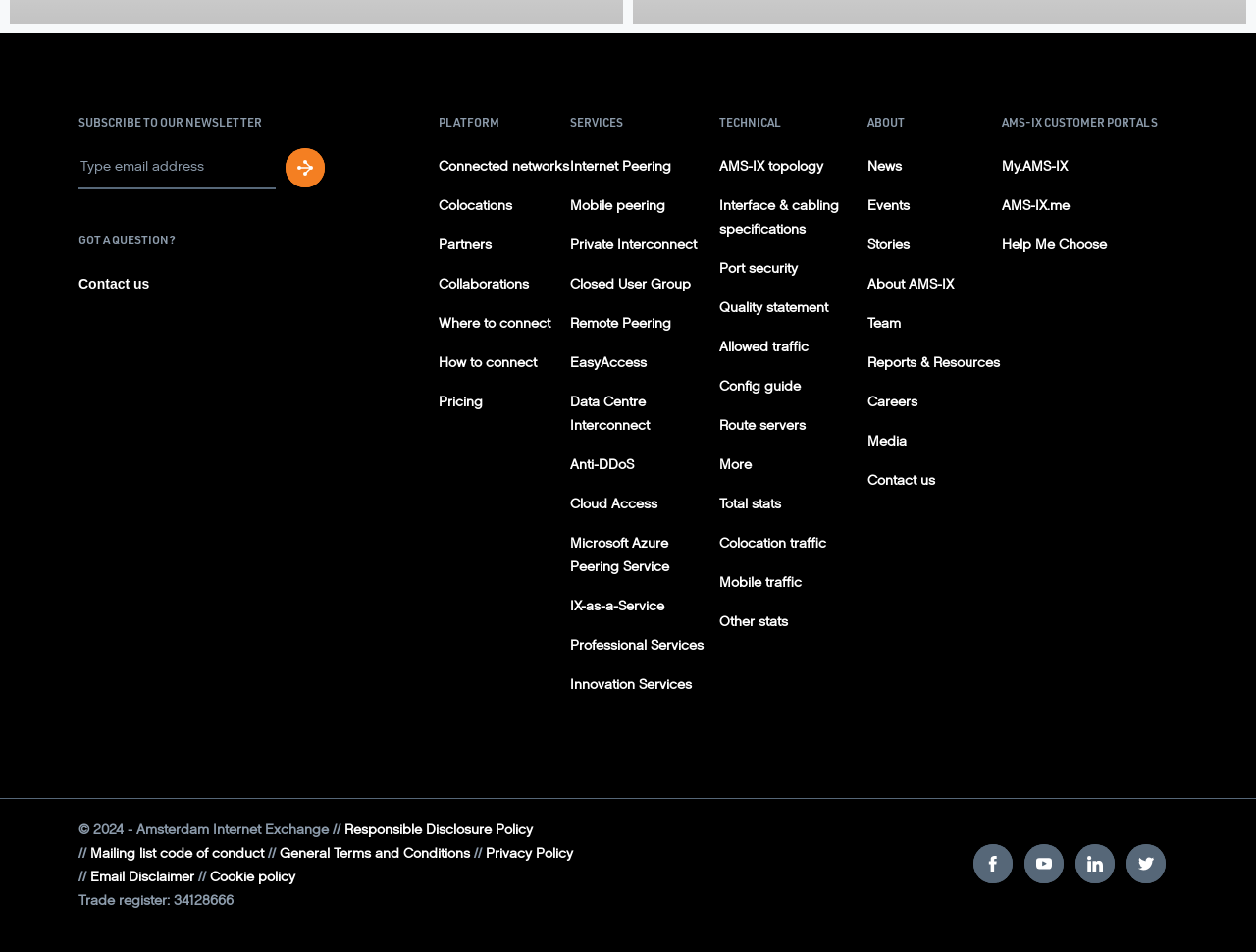What is the last link under the 'TECHNICAL' heading?
Give a thorough and detailed response to the question.

The last link under the 'TECHNICAL' heading is 'More', which is located at the bottom of the list of technical links.